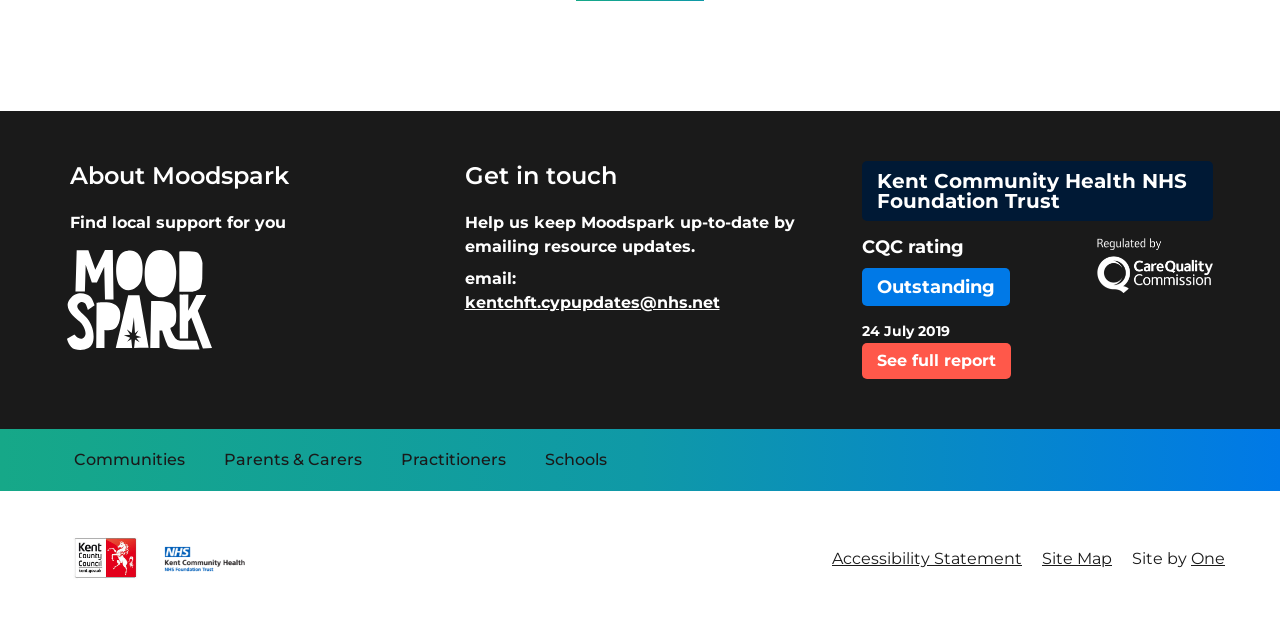What is the name of the NHS Foundation Trust?
Use the information from the image to give a detailed answer to the question.

I found the answer by looking at the heading element with the text 'Kent Community Health NHS Foundation Trust' which is located at the top right section of the webpage.